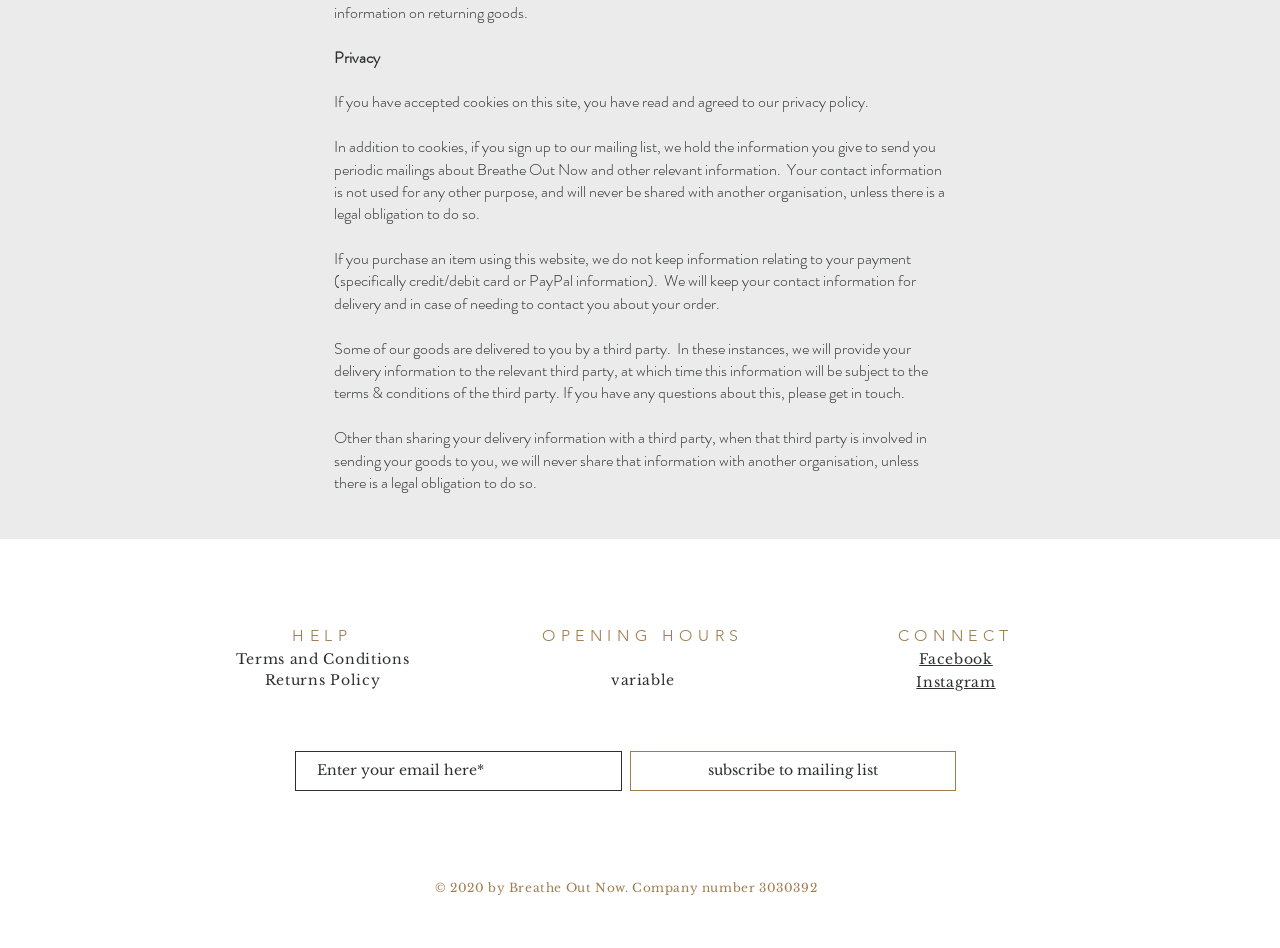Please determine the bounding box coordinates, formatted as (top-left x, top-left y, bottom-right x, bottom-right y), with all values as floating point numbers between 0 and 1. Identify the bounding box of the region described as: subscribe to mailing list

[0.492, 0.792, 0.747, 0.835]